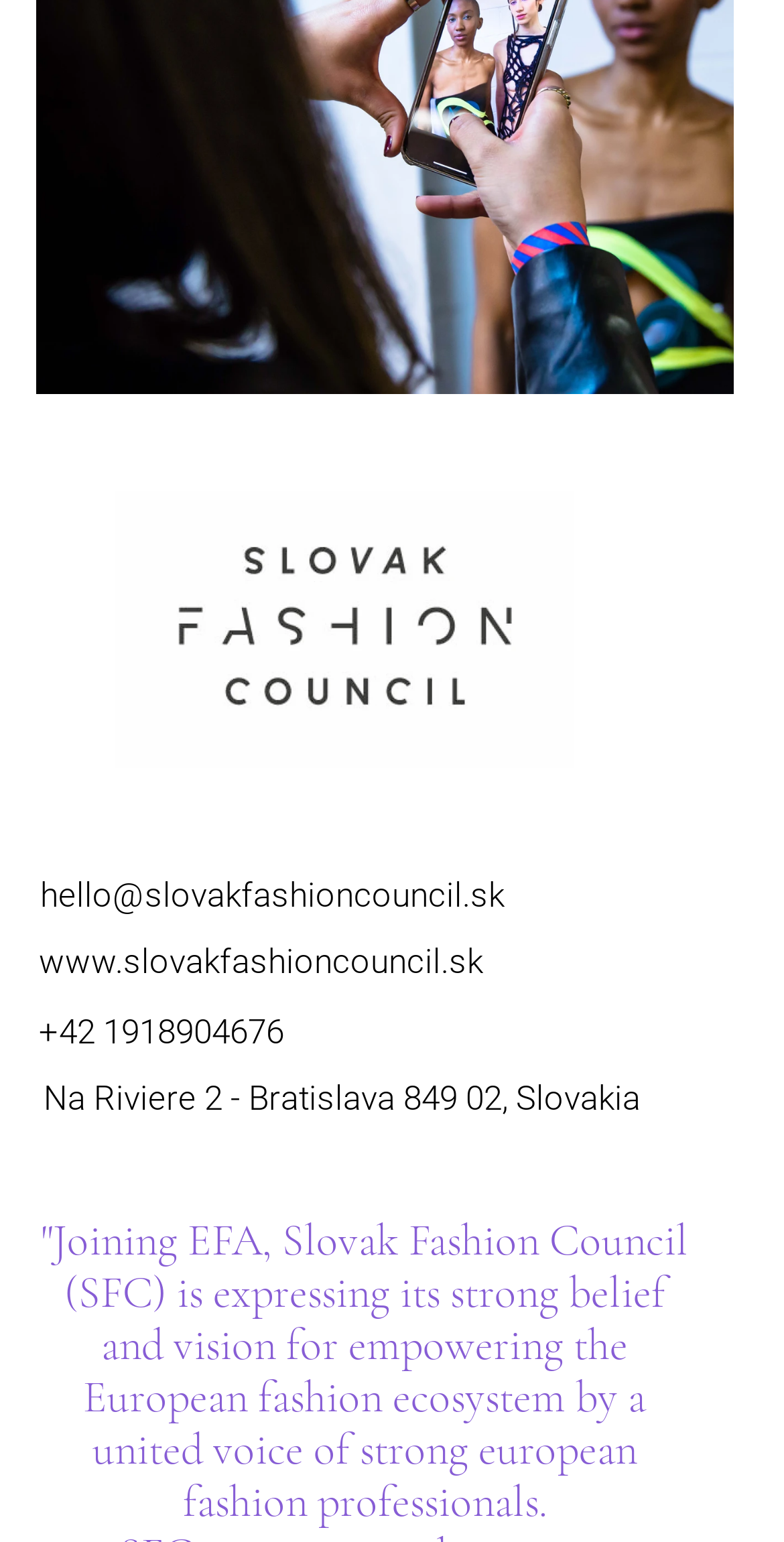Please determine the bounding box coordinates for the UI element described as: "hello@slovakfashioncouncil.sk".

[0.051, 0.568, 0.644, 0.593]